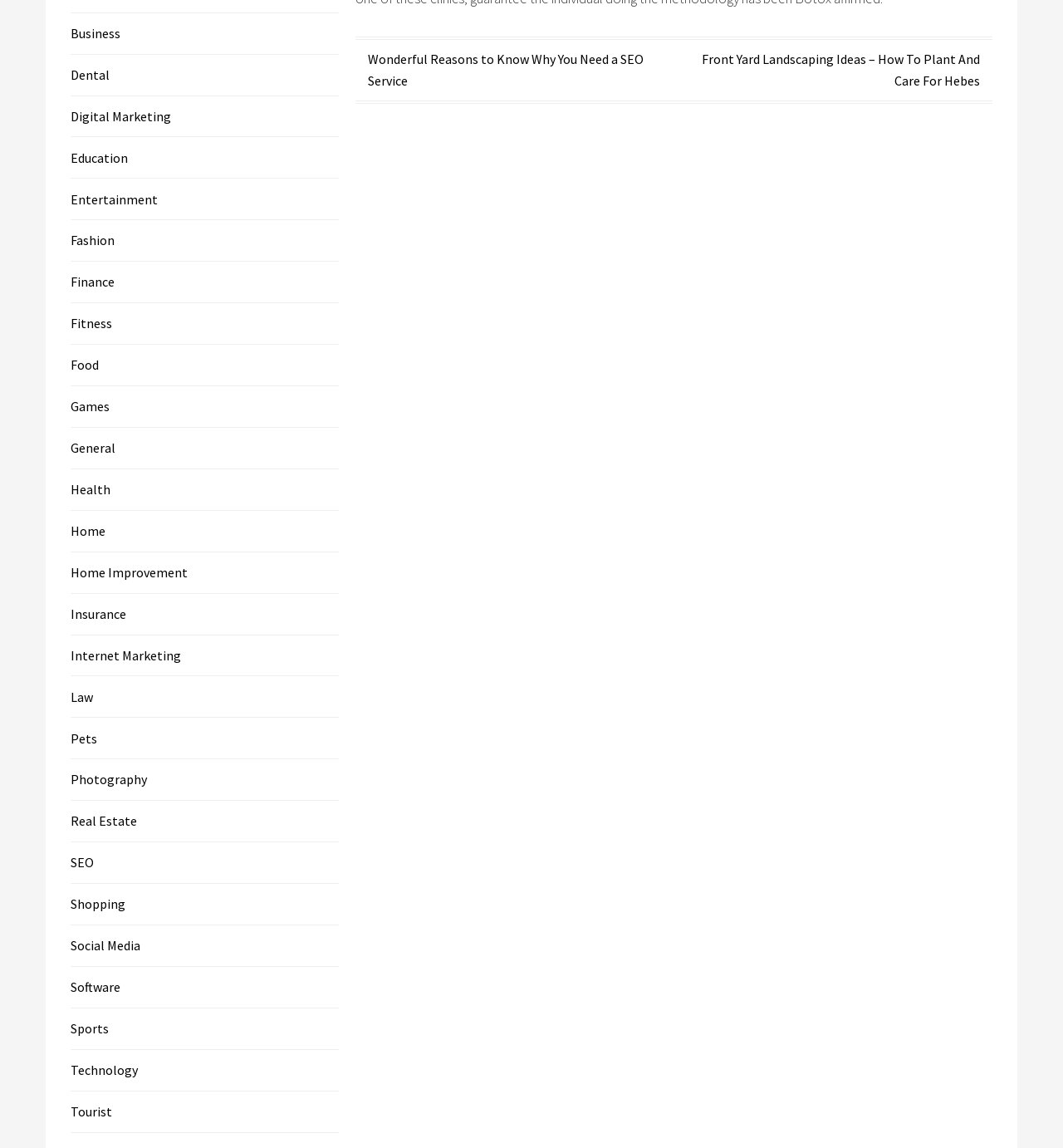Refer to the image and provide an in-depth answer to the question: 
How many posts are shown in the post navigation section?

I examined the post navigation section and found two links, which represent two posts. The titles of the posts are 'Wonderful Reasons to Know Why You Need a SEO Service' and 'Front Yard Landscaping Ideas – How To Plant And Care For Hebes'.